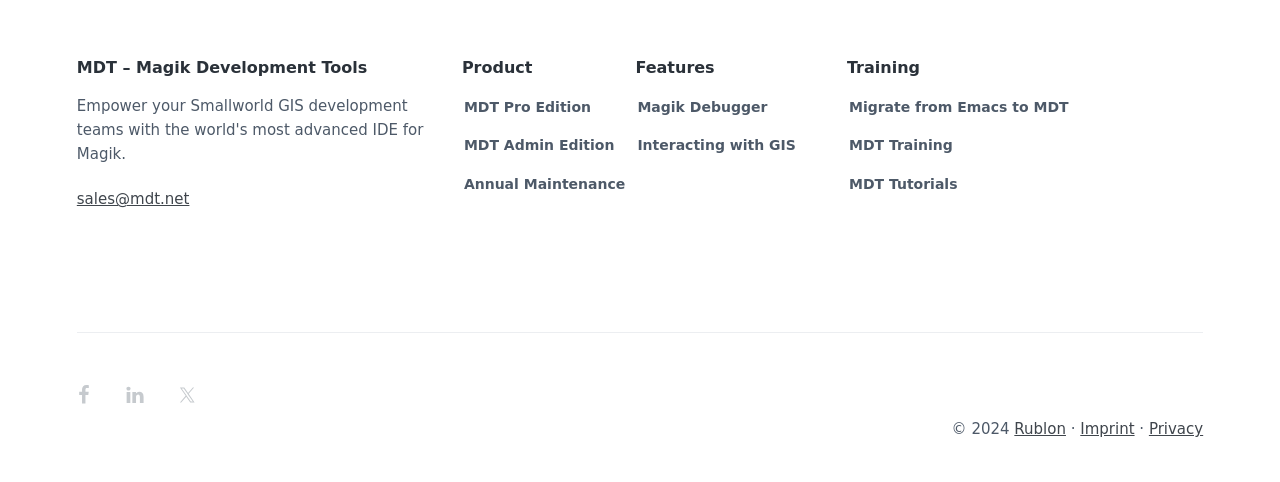Identify the bounding box coordinates of the region that should be clicked to execute the following instruction: "Contact sales".

[0.06, 0.395, 0.148, 0.432]